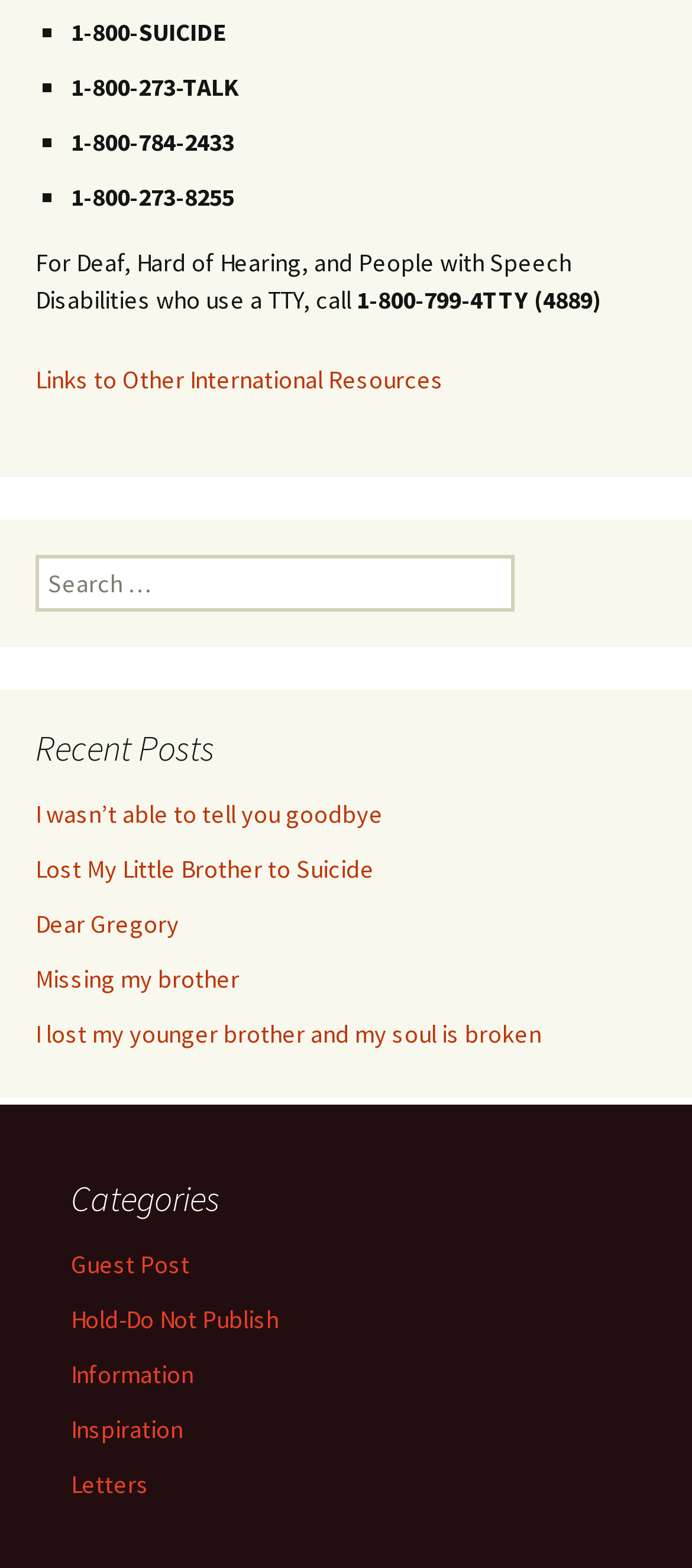What is the category with the fewest links?
Please look at the screenshot and answer using one word or phrase.

Letters